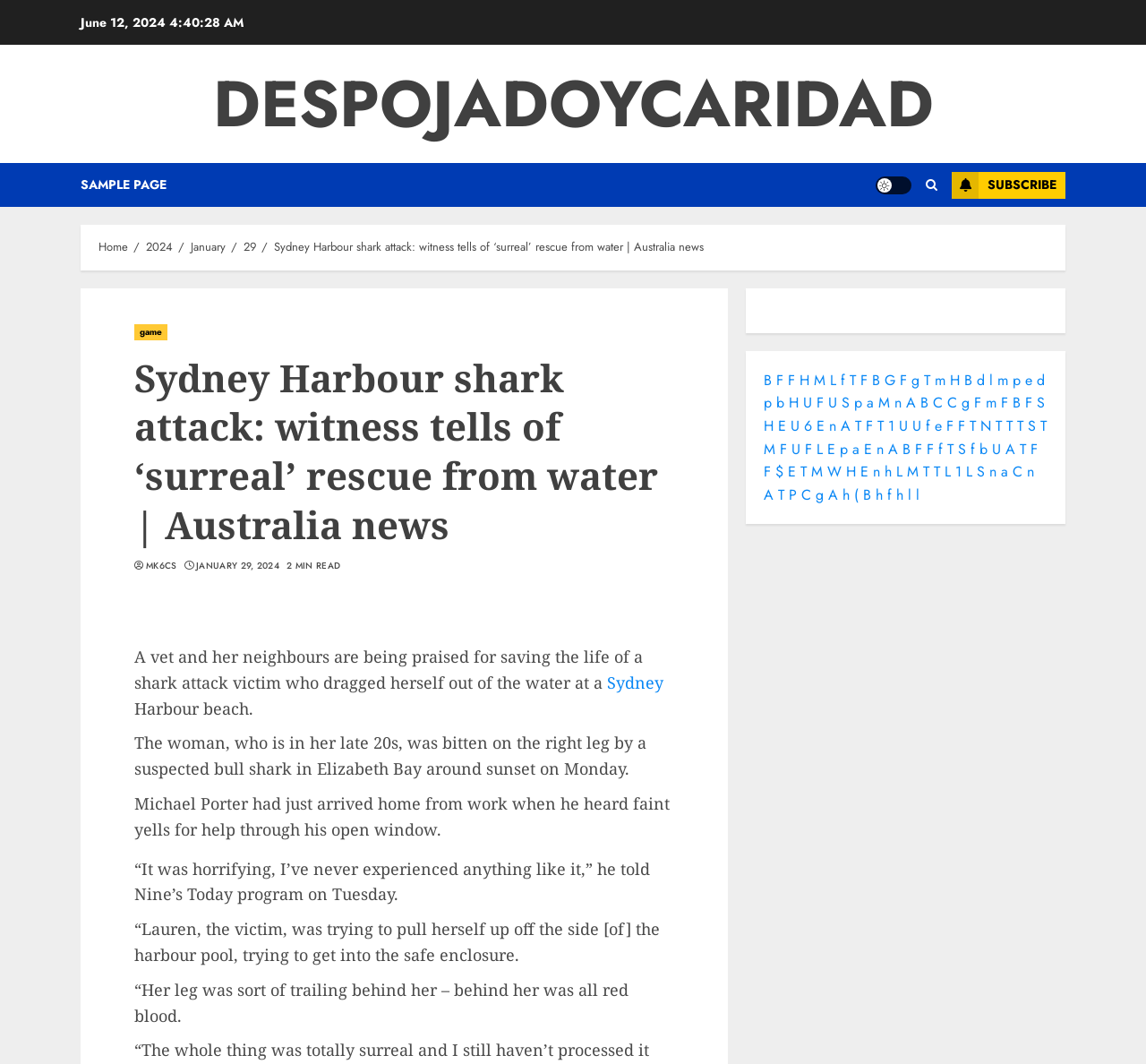Locate the bounding box coordinates of the segment that needs to be clicked to meet this instruction: "Check the 'Recent Posts' section".

None